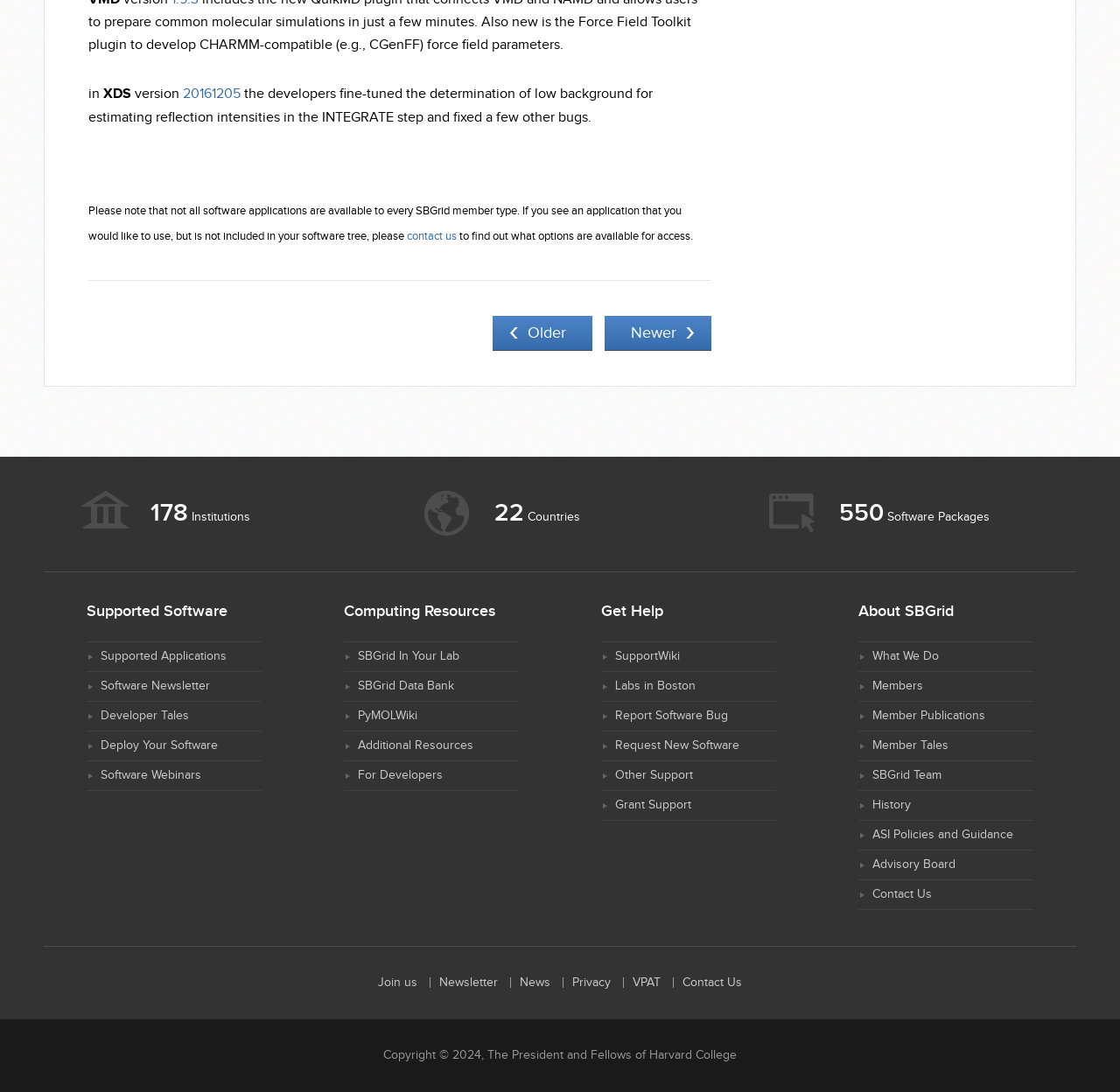Please identify the bounding box coordinates of the clickable area that will allow you to execute the instruction: "Read developer tales".

[0.09, 0.649, 0.169, 0.662]